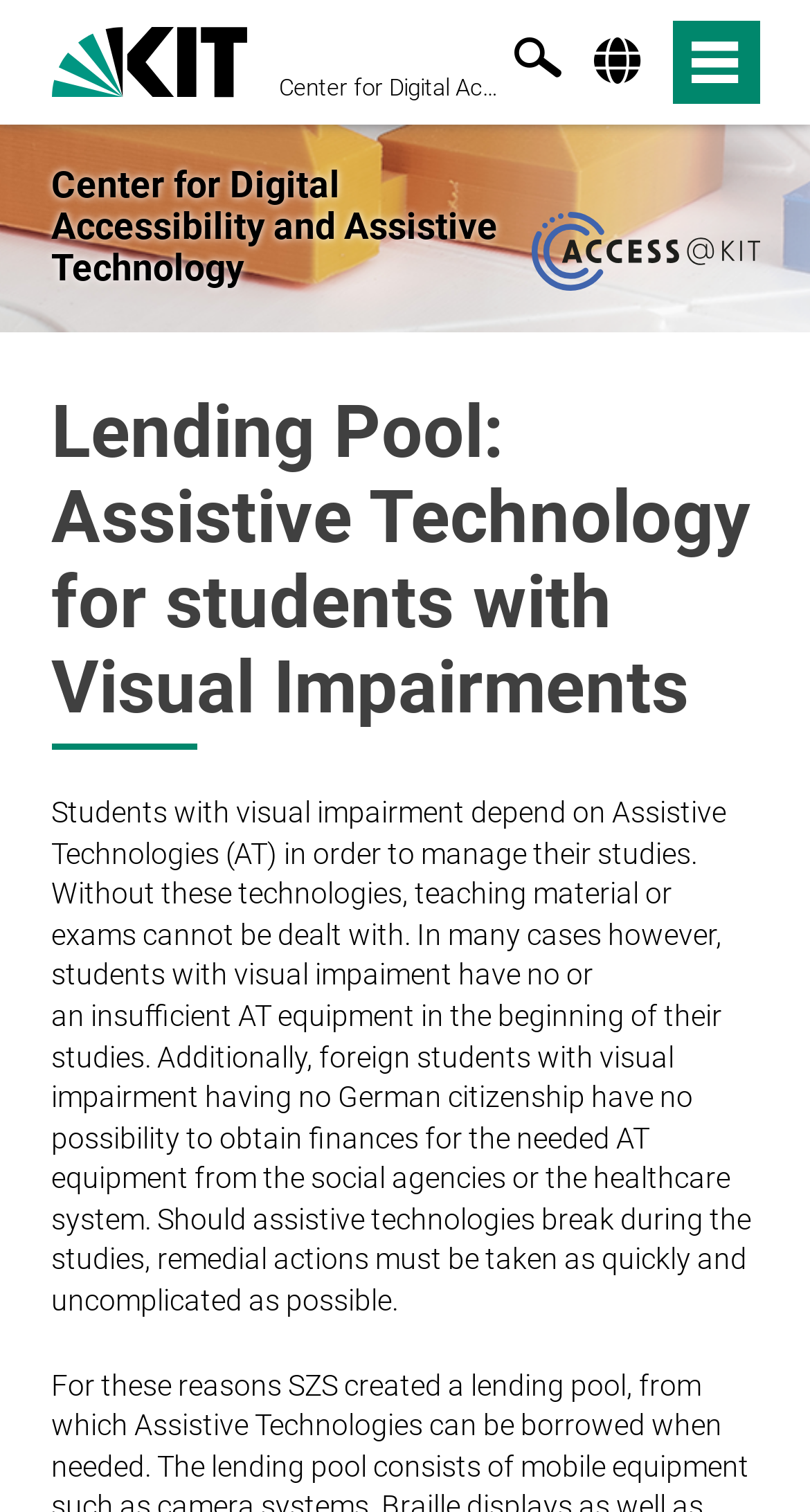Identify the bounding box coordinates for the UI element mentioned here: "search". Provide the coordinates as four float values between 0 and 1, i.e., [left, top, right, bottom].

[0.635, 0.024, 0.694, 0.058]